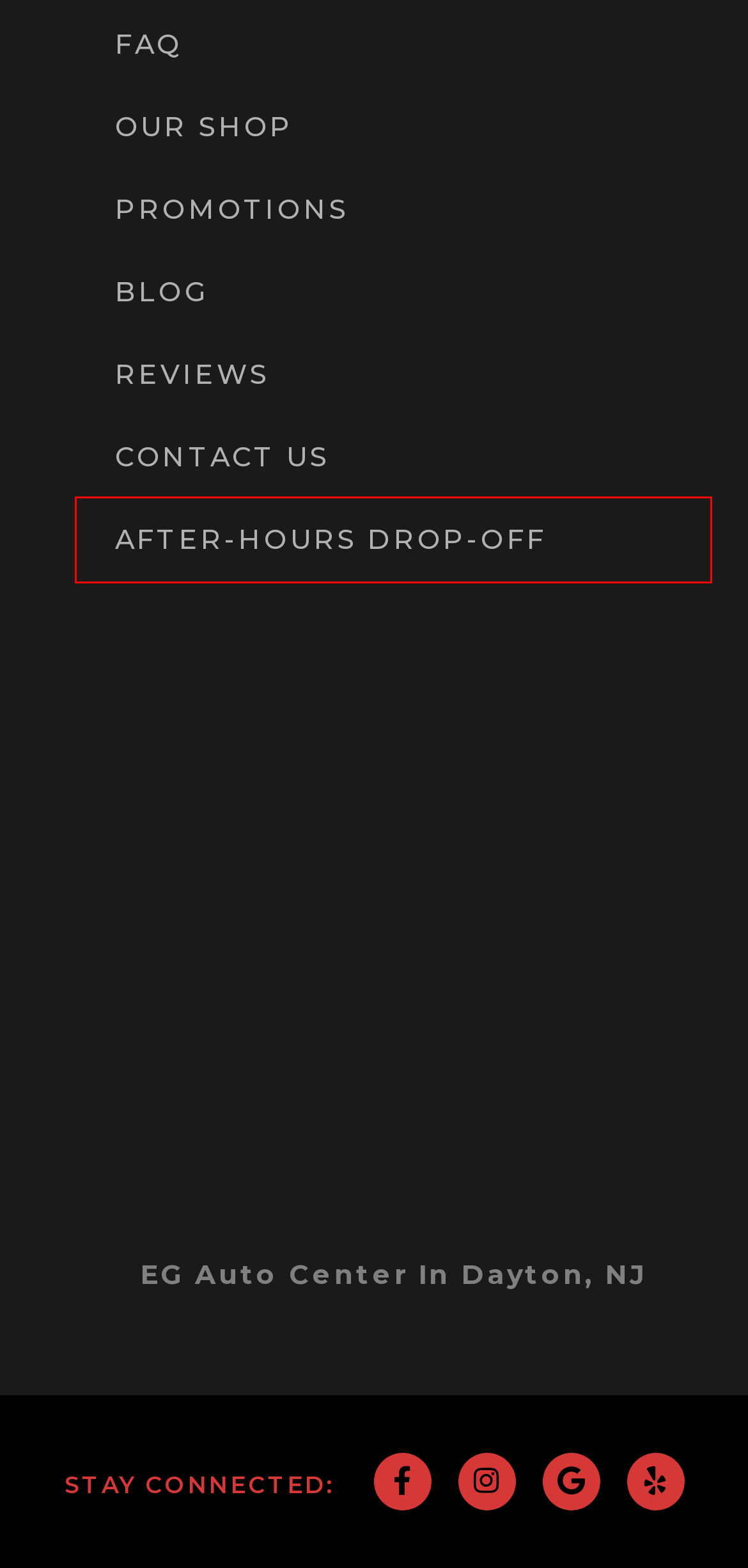Observe the screenshot of a webpage with a red bounding box around an element. Identify the webpage description that best fits the new page after the element inside the bounding box is clicked. The candidates are:
A. Blog - EG Auto Center
B. Contact - EG Auto Center
C. What To Know About a Car Temperature Gauge | Chase
D. Fluid Exchanges - EG Auto Center
E. Reviews - EG Auto Center
F. Our Shop - EG Auto Center
G. After-Hours Drop-Off - EG Auto Center
H. EG Auto Across The Web - EG Auto Center

G